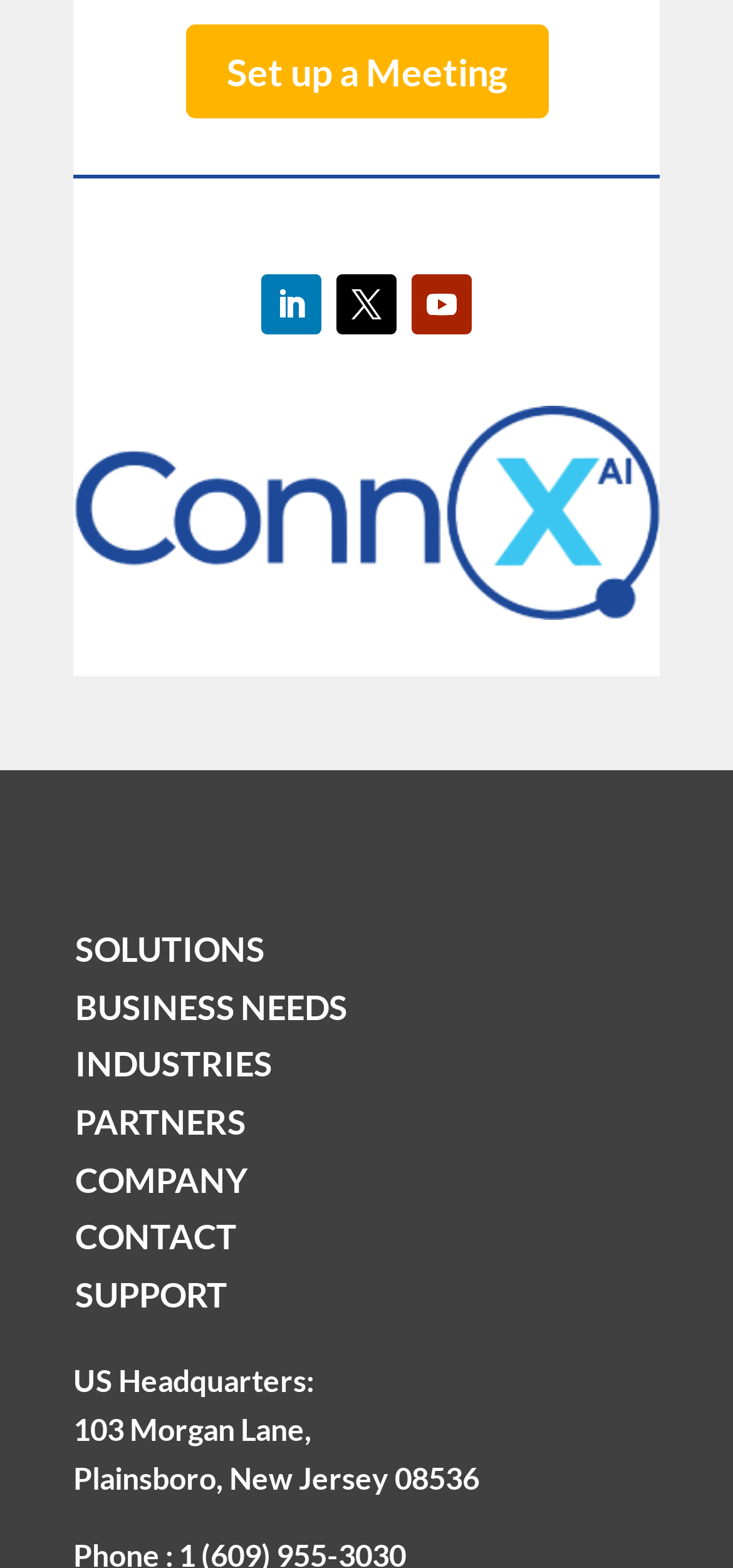Predict the bounding box coordinates of the UI element that matches this description: "parent_node: Search for: aria-label="submit search"". The coordinates should be in the format [left, top, right, bottom] with each value between 0 and 1.

None